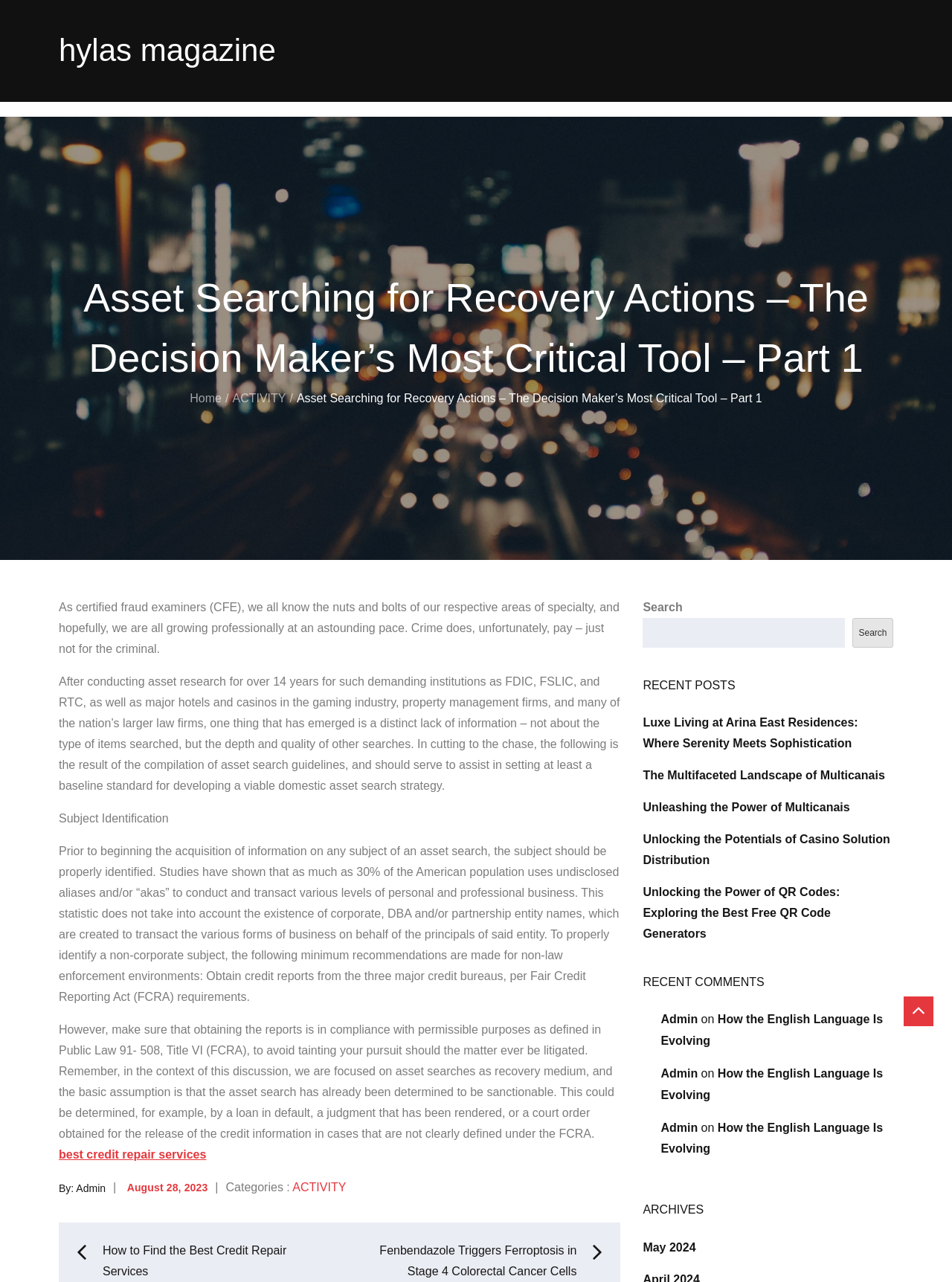Please determine the bounding box coordinates of the section I need to click to accomplish this instruction: "search for something".

[0.675, 0.482, 0.887, 0.505]